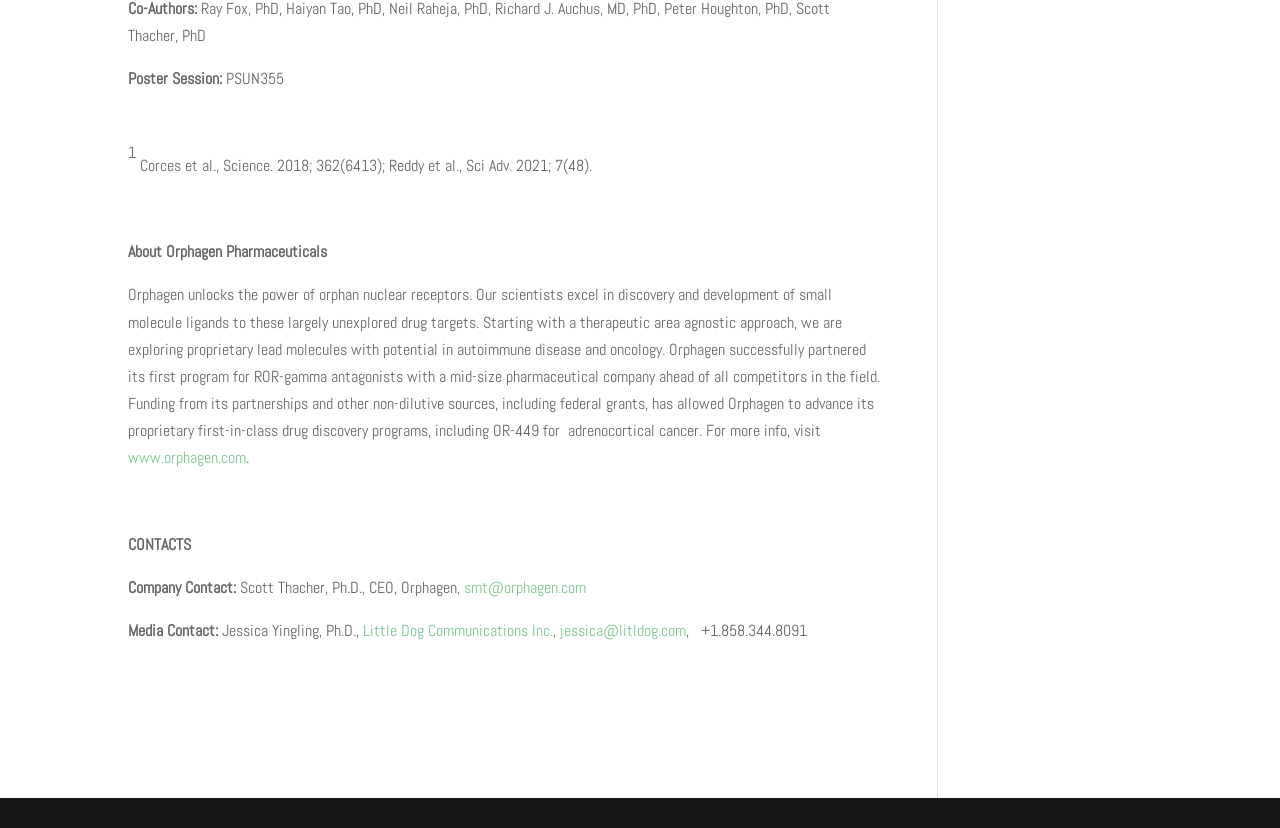Who is the CEO of Orphagen? Please answer the question using a single word or phrase based on the image.

Scott Thacher, Ph.D.